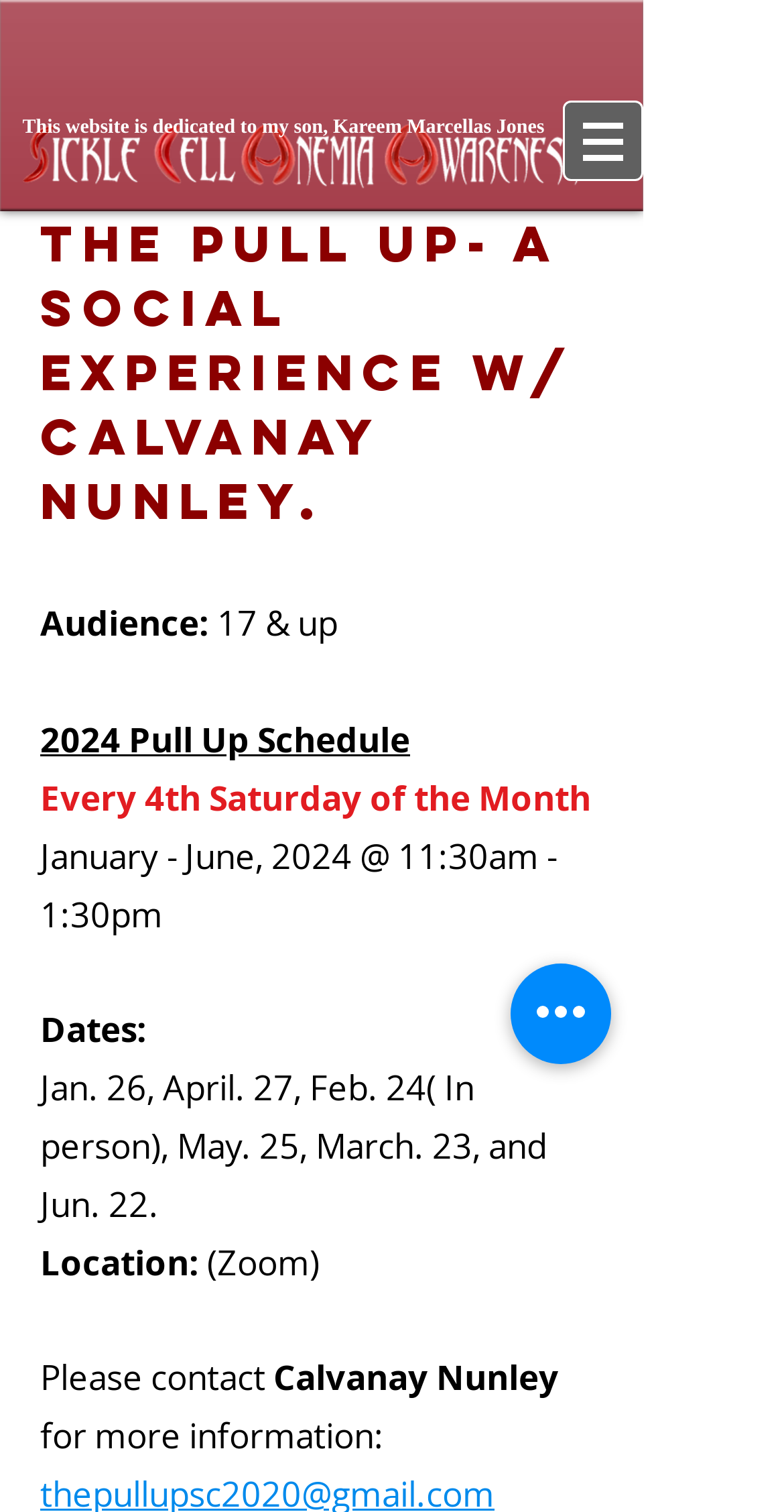What is the location of the social experience in person?
Based on the image, answer the question with a single word or brief phrase.

Not specified